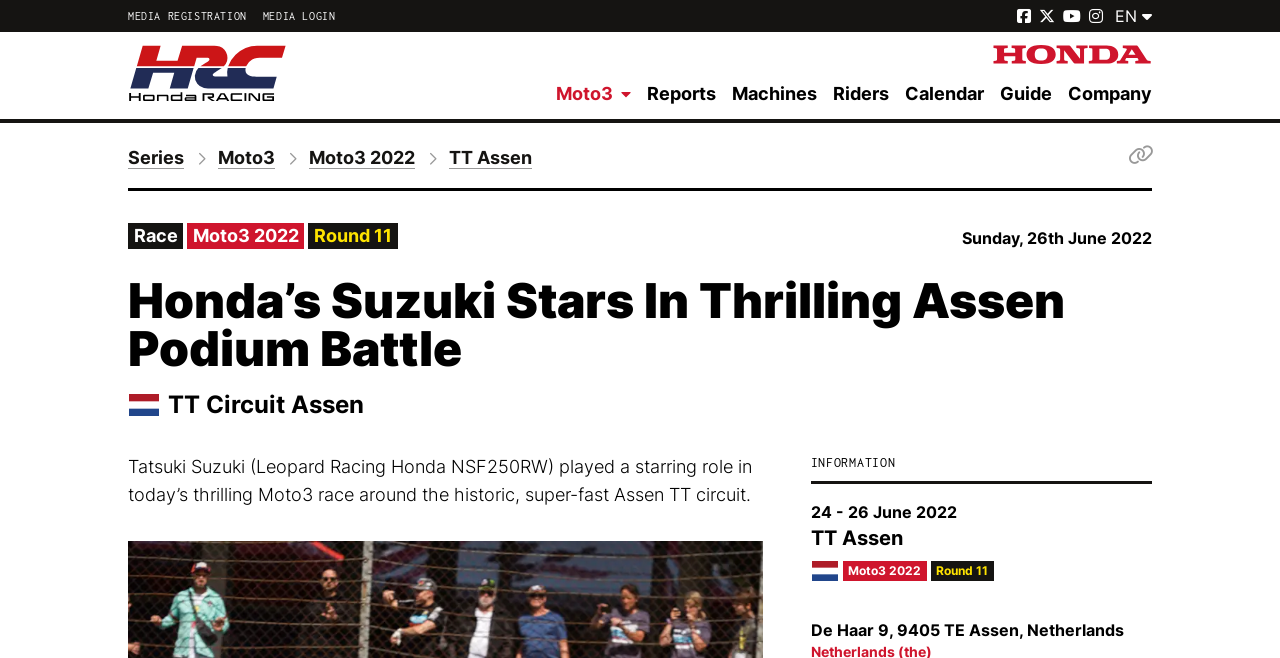Identify the bounding box coordinates of the element to click to follow this instruction: 'View Facebook page'. Ensure the coordinates are four float values between 0 and 1, provided as [left, top, right, bottom].

[0.795, 0.009, 0.805, 0.04]